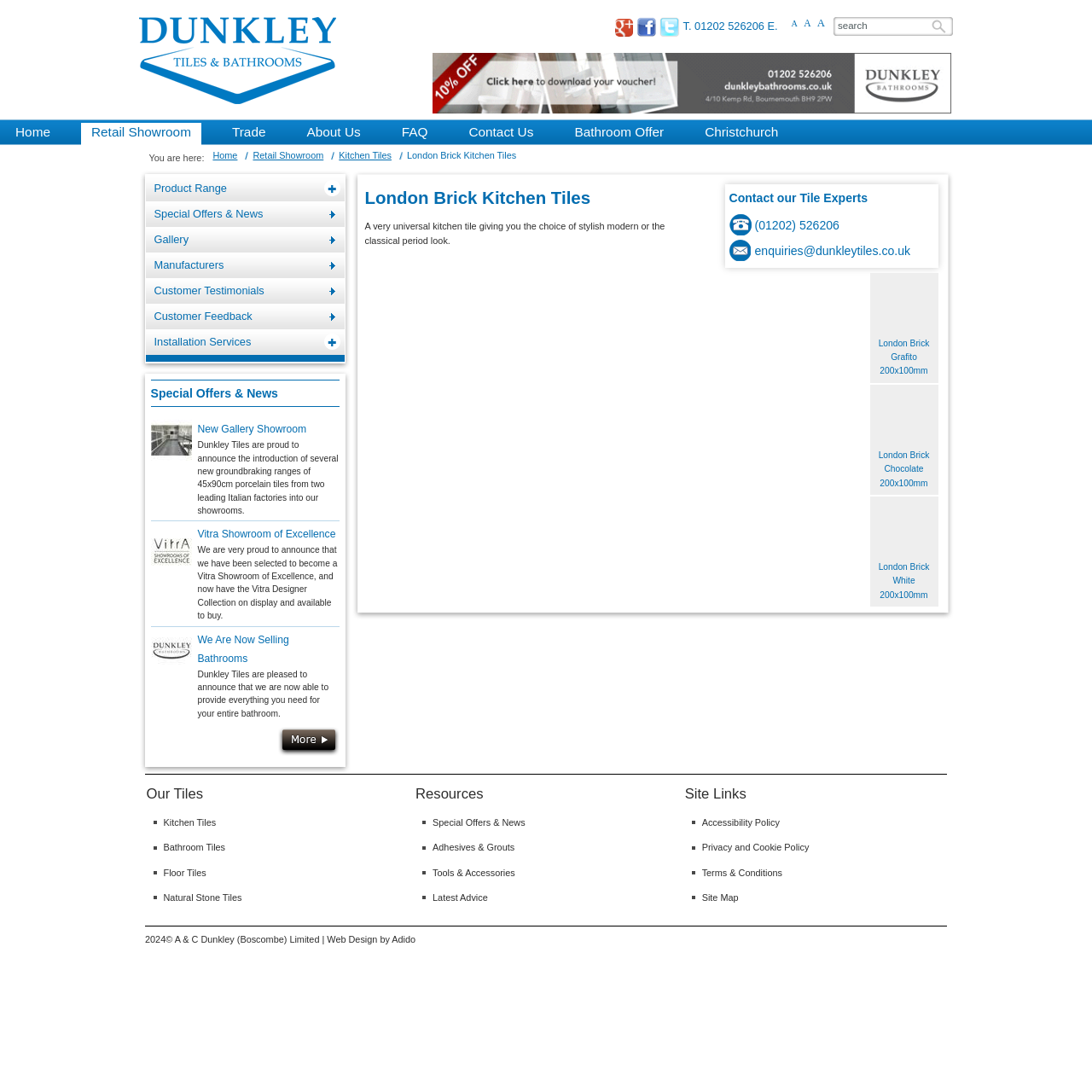Provide the bounding box coordinates of the HTML element this sentence describes: "London Brick Chocolate 200x100mm". The bounding box coordinates consist of four float numbers between 0 and 1, i.e., [left, top, right, bottom].

[0.804, 0.412, 0.851, 0.446]